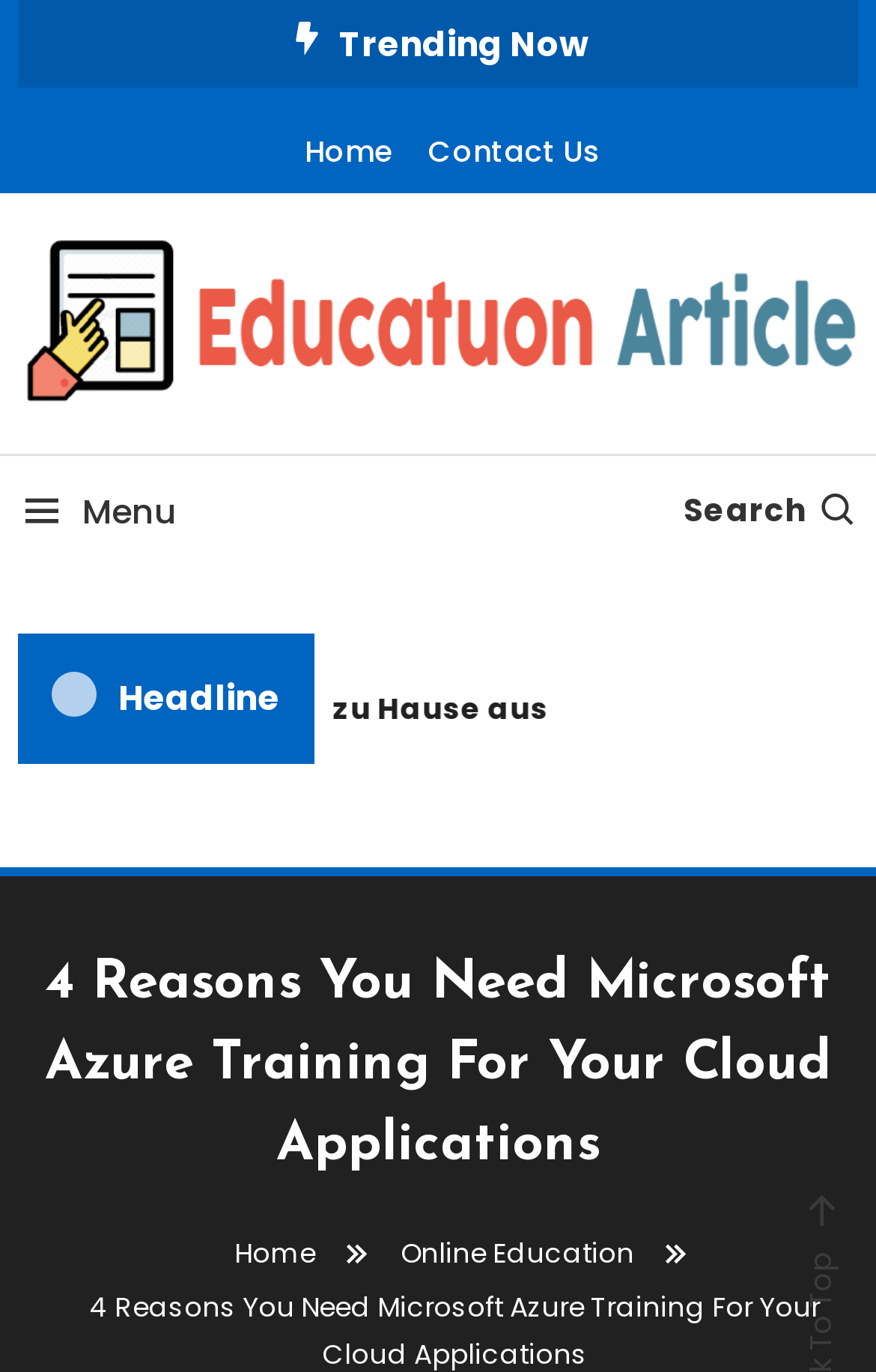Locate the bounding box coordinates of the clickable part needed for the task: "open menu".

[0.02, 0.356, 0.202, 0.39]